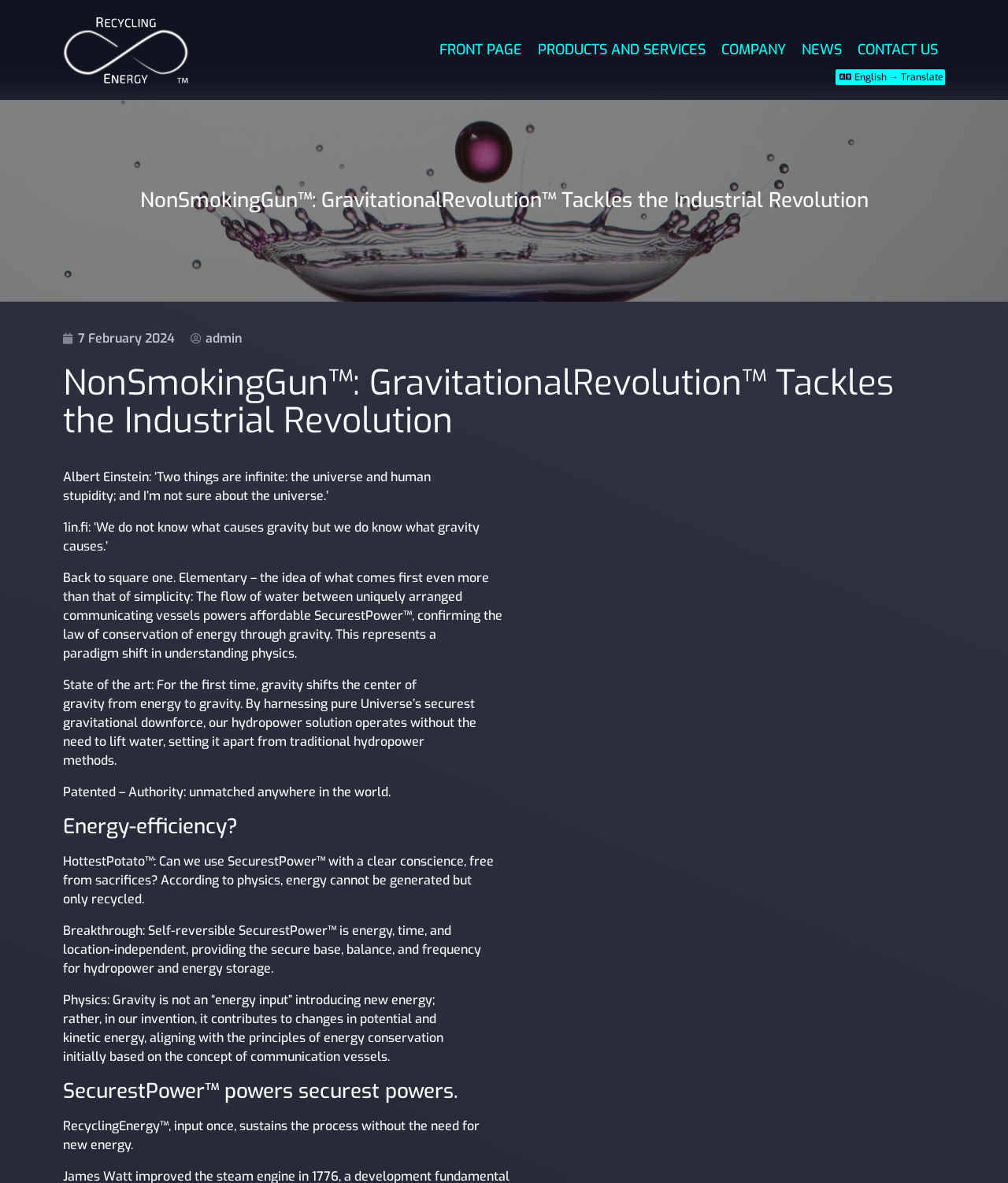Your task is to extract the text of the main heading from the webpage.

NonSmokingGun™: GravitationalRevolution™ Tackles the Industrial Revolution